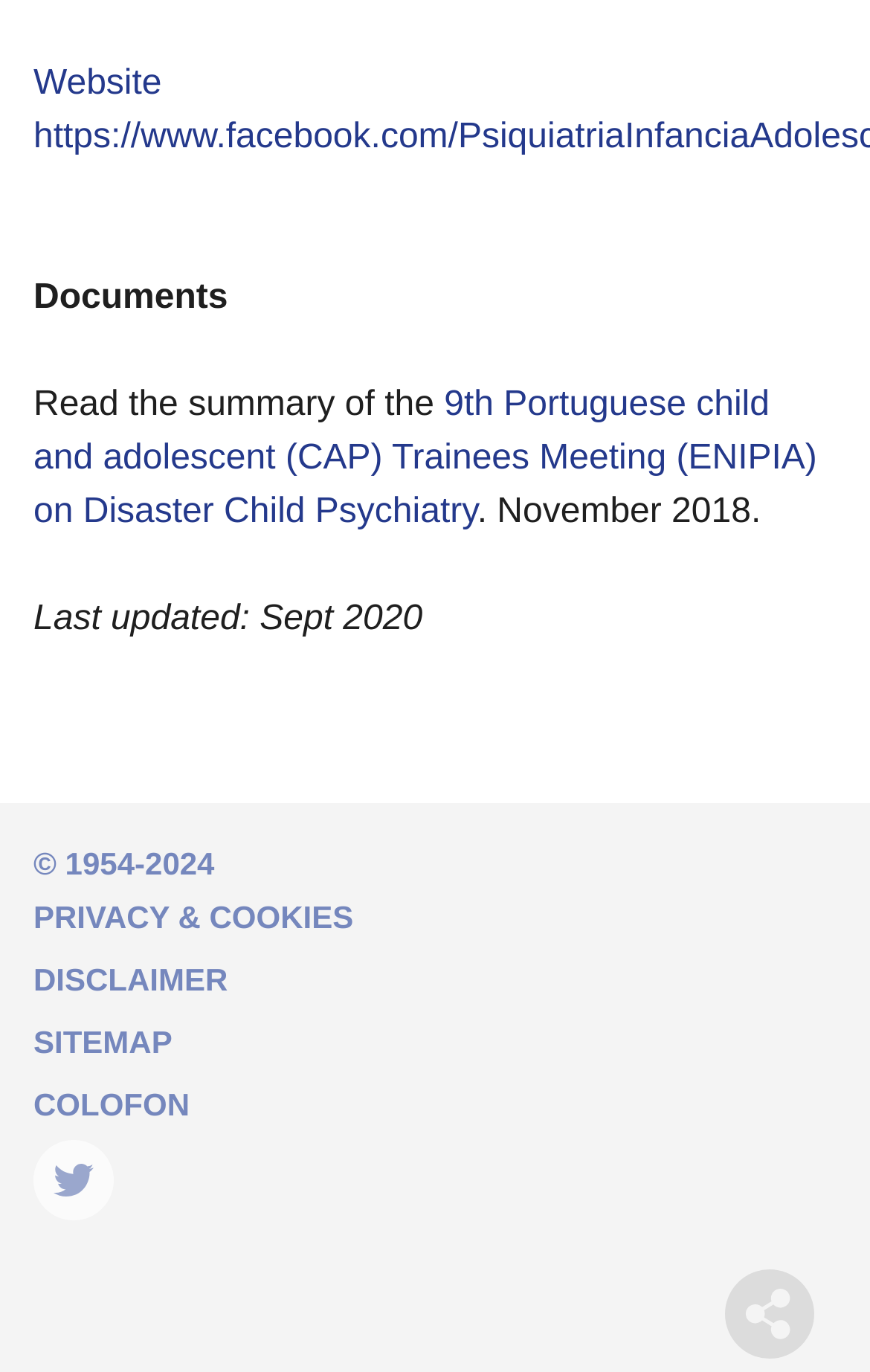Please respond in a single word or phrase: 
When was the webpage last updated?

Sept 2020